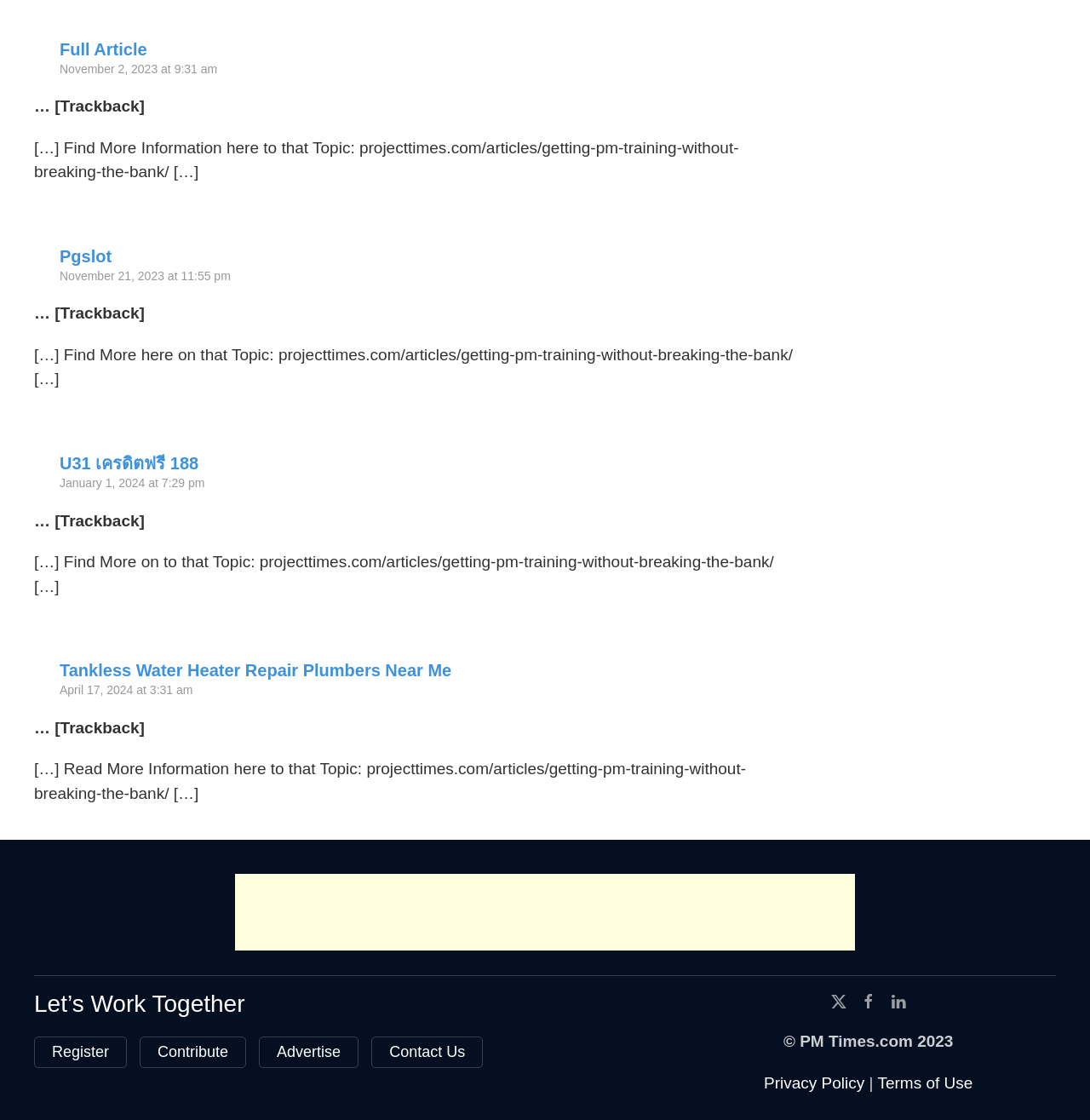Determine the bounding box coordinates for the area you should click to complete the following instruction: "Click on 'Contact Us'".

[0.341, 0.925, 0.443, 0.954]